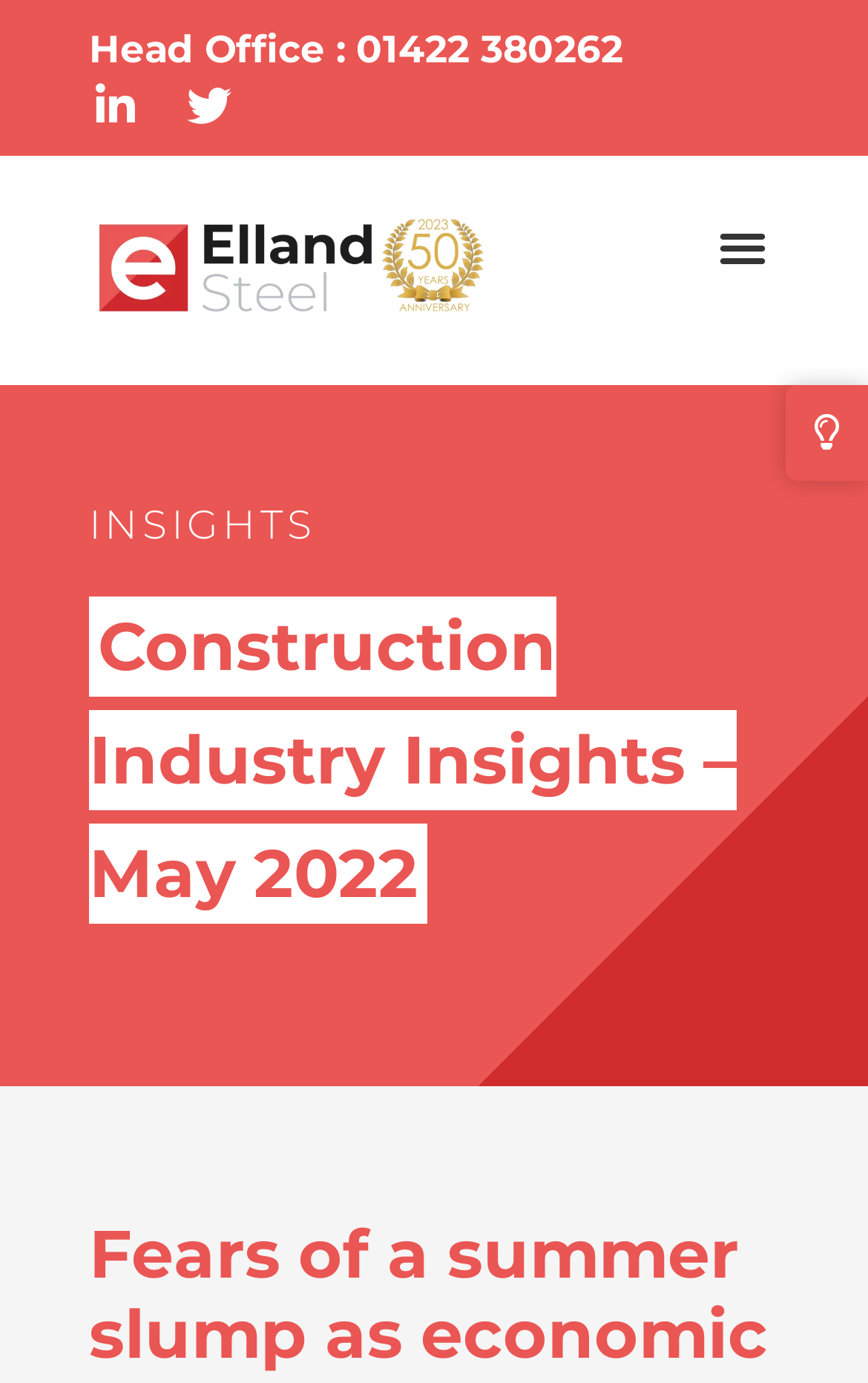Identify and provide the main heading of the webpage.

Construction Industry Insights – May 2022